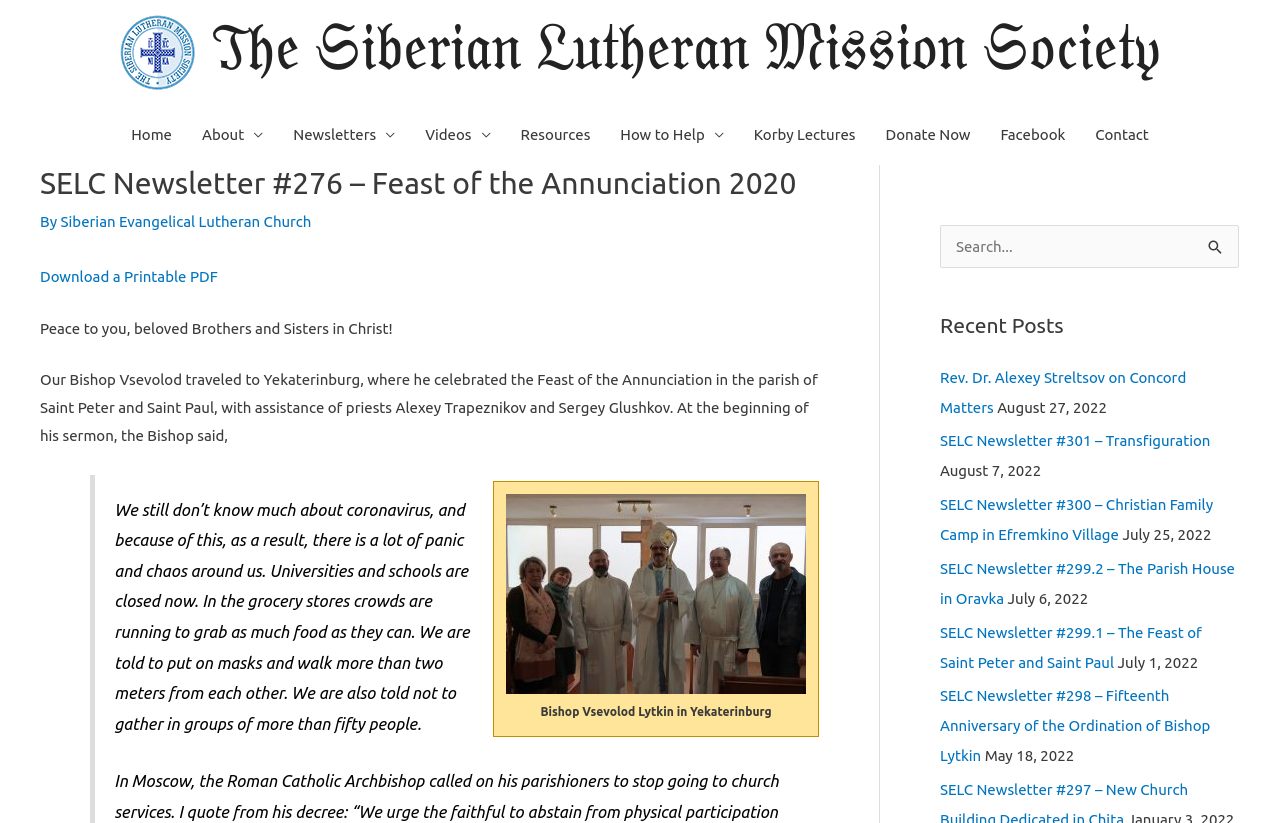Find the bounding box coordinates for the element that must be clicked to complete the instruction: "Visit the Siberian Evangelical Lutheran Church website". The coordinates should be four float numbers between 0 and 1, indicated as [left, top, right, bottom].

[0.047, 0.259, 0.243, 0.279]